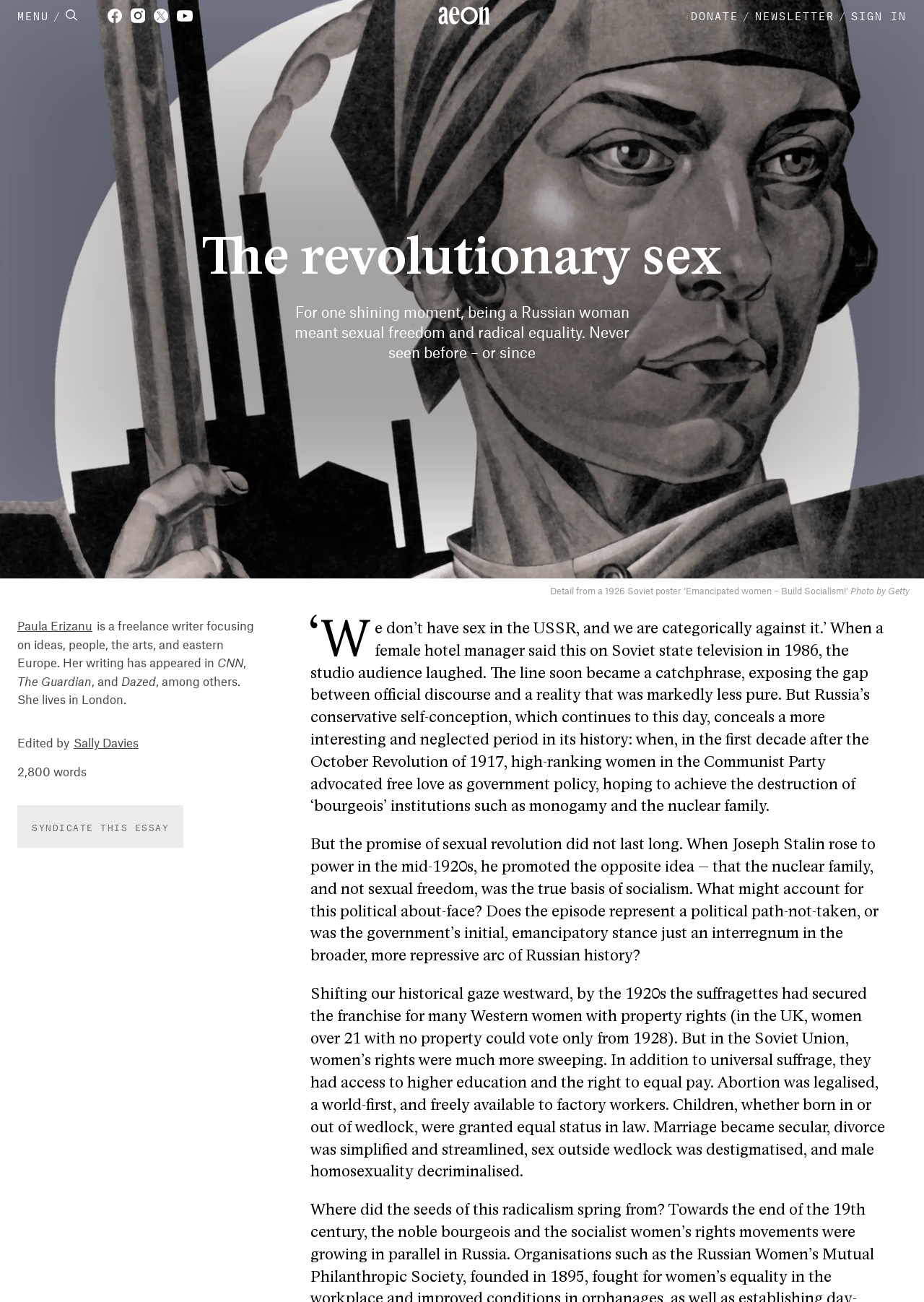Can you give a comprehensive explanation to the question given the content of the image?
What is the name of the website?

I determined the name of the website by looking at the top-left corner of the webpage, where I found the logo and the text 'Aeon'.